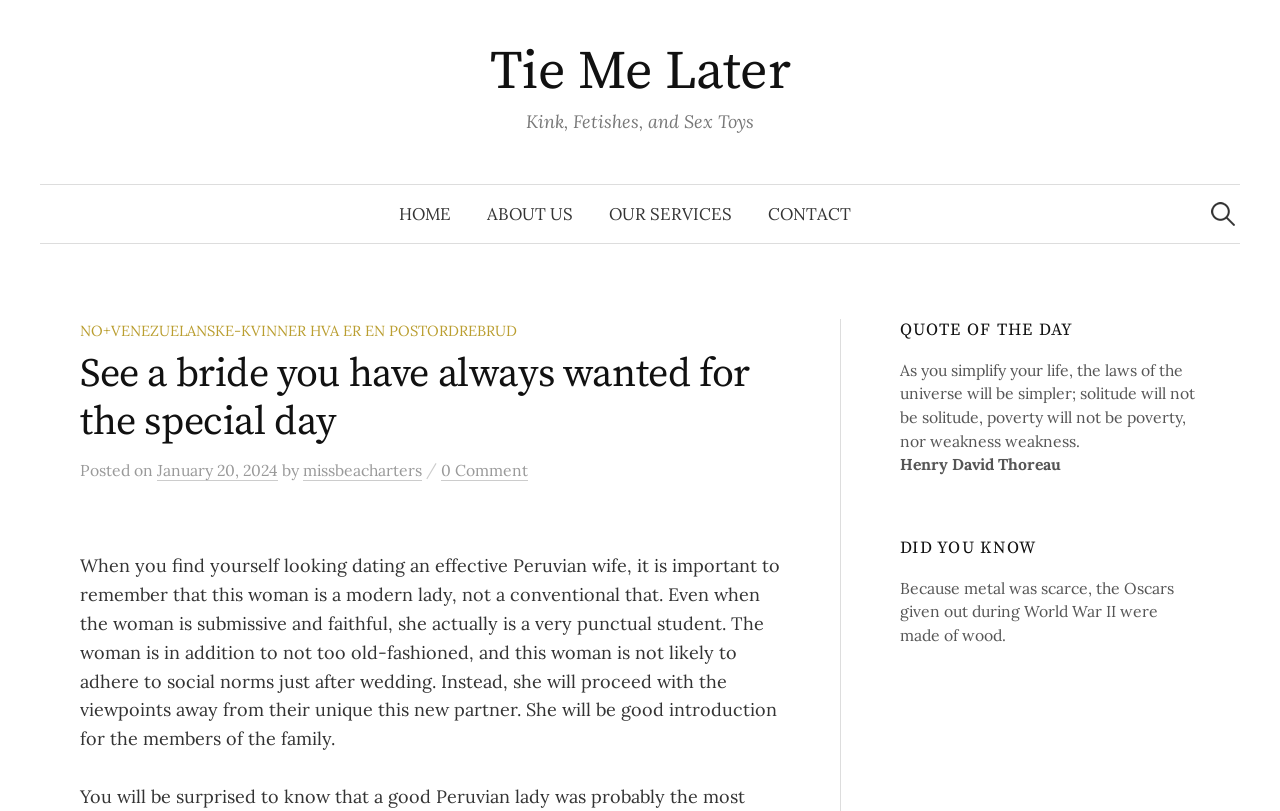Extract the bounding box coordinates for the HTML element that matches this description: "0 Comment". The coordinates should be four float numbers between 0 and 1, i.e., [left, top, right, bottom].

[0.345, 0.568, 0.412, 0.594]